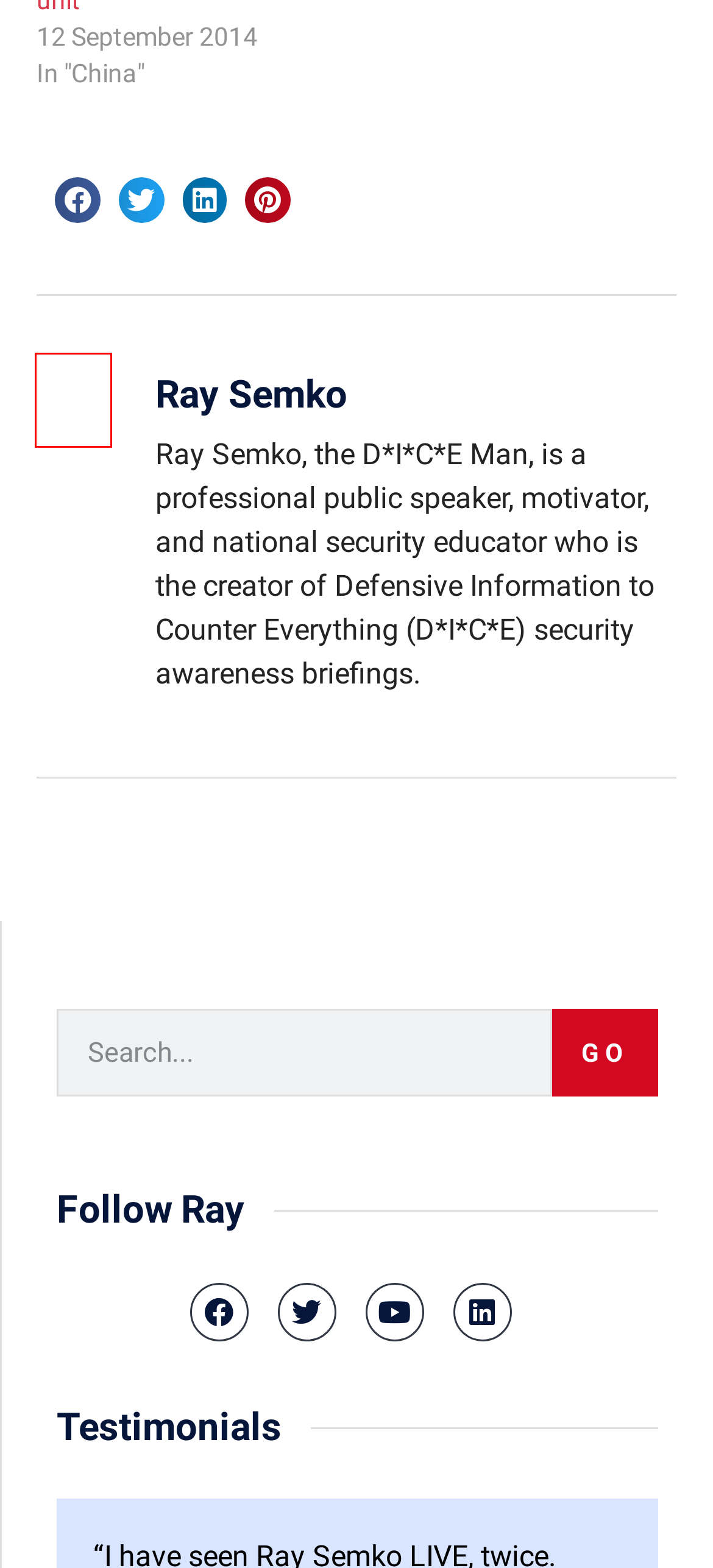A screenshot of a webpage is provided, featuring a red bounding box around a specific UI element. Identify the webpage description that most accurately reflects the new webpage after interacting with the selected element. Here are the candidates:
A. Army Contracting Official Charged in Pentagon Bribery Scheme |
B. 28 June 2013 | Ray Semko: The D*I*C*E Man | Security Educator and Speaker
C. US Charges Five Chinese Military Hackers for Cyber Espionage
D. Contact | Ray Semko: The D*I*C*E Man | Security Educator and Speaker
E. U.S. accuses China of 'super aggressive' spy campaign on LinkedIn |
F. FBI investigating NASA whistleblower reports of Chinese data breach
G. Home | Ray Semko: The D*I*C*E Man | Security Educator and Speaker
H. Chinese National Pleads Guilty to Economic Espionage |

G